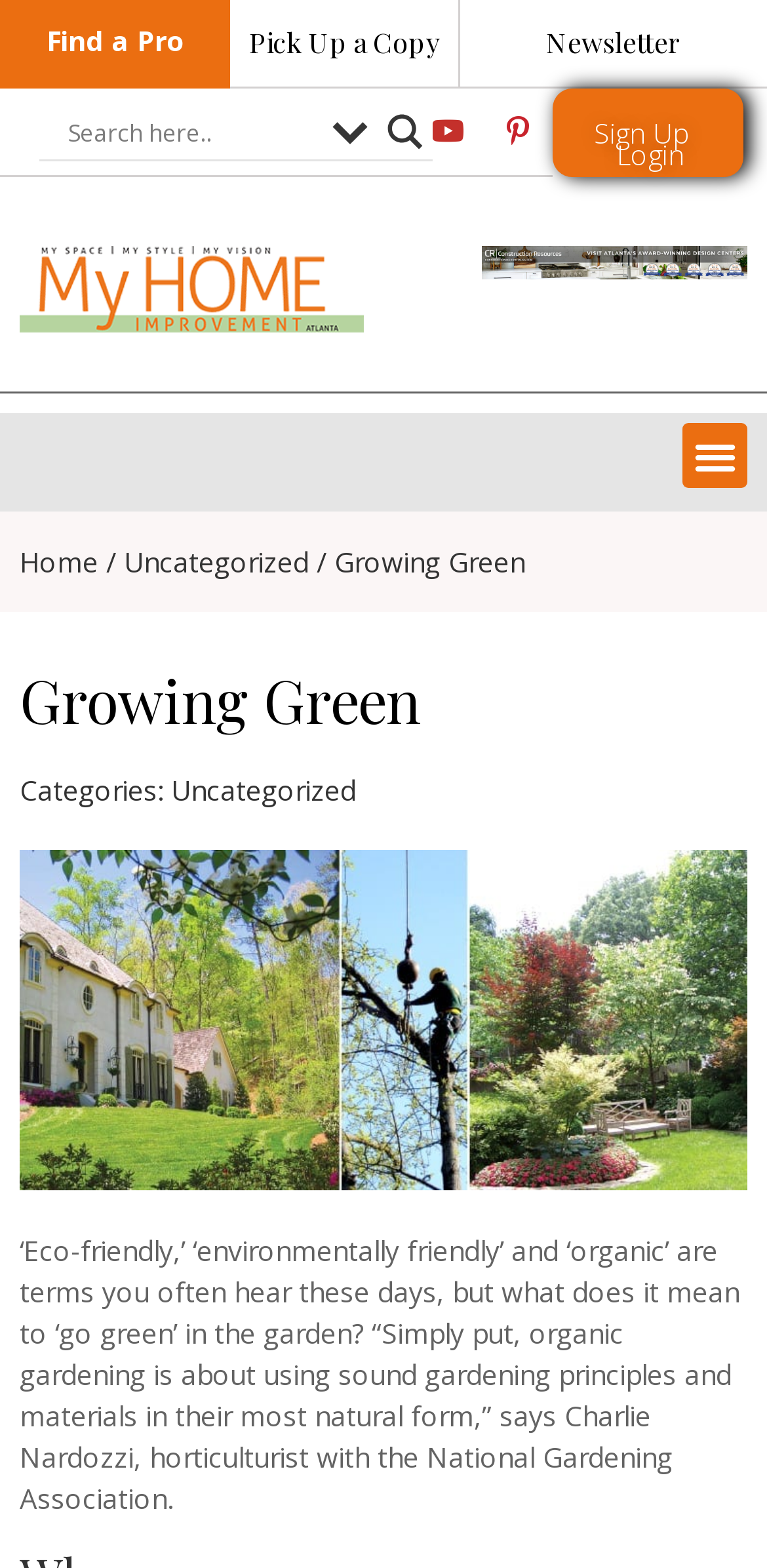What is the purpose of organic gardening? Refer to the image and provide a one-word or short phrase answer.

Using sound gardening principles and materials